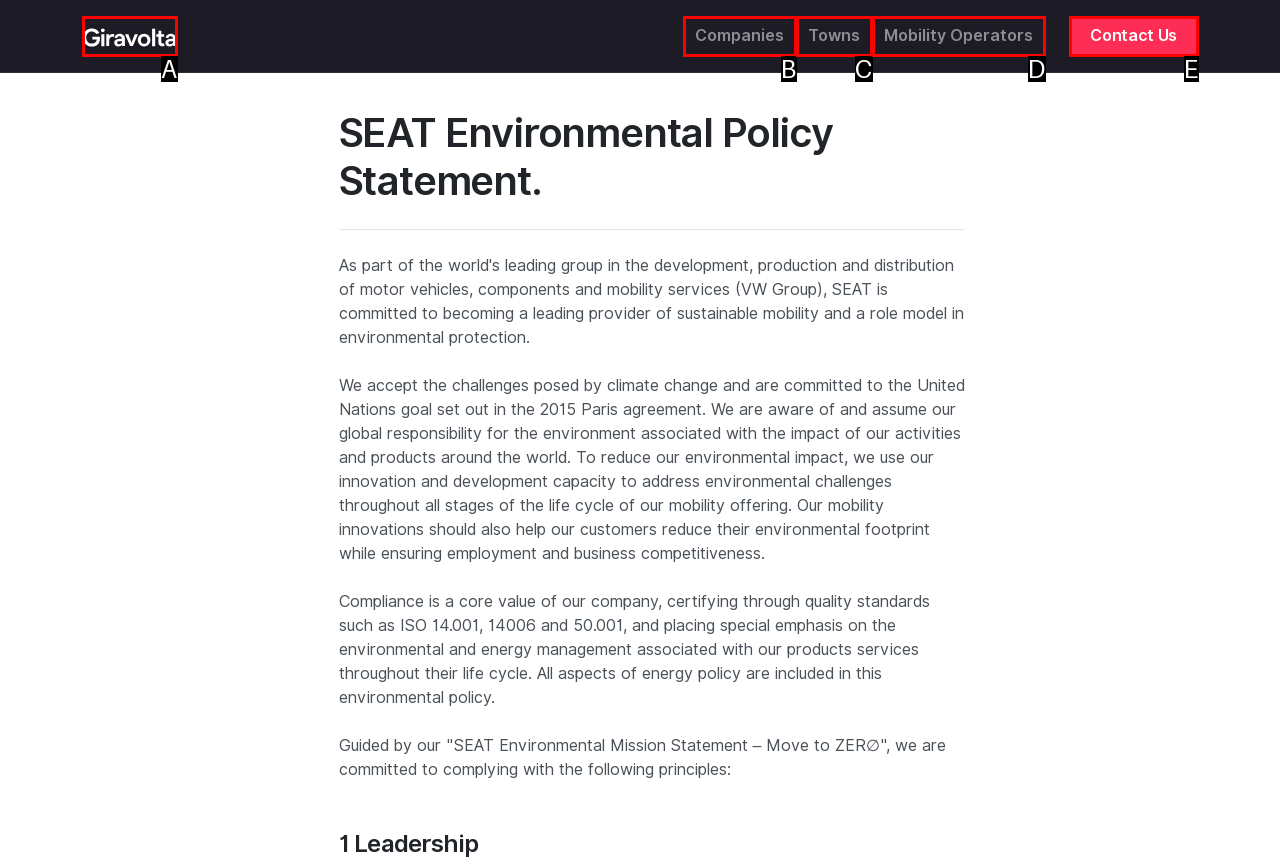Determine which HTML element best suits the description: Towns. Reply with the letter of the matching option.

C